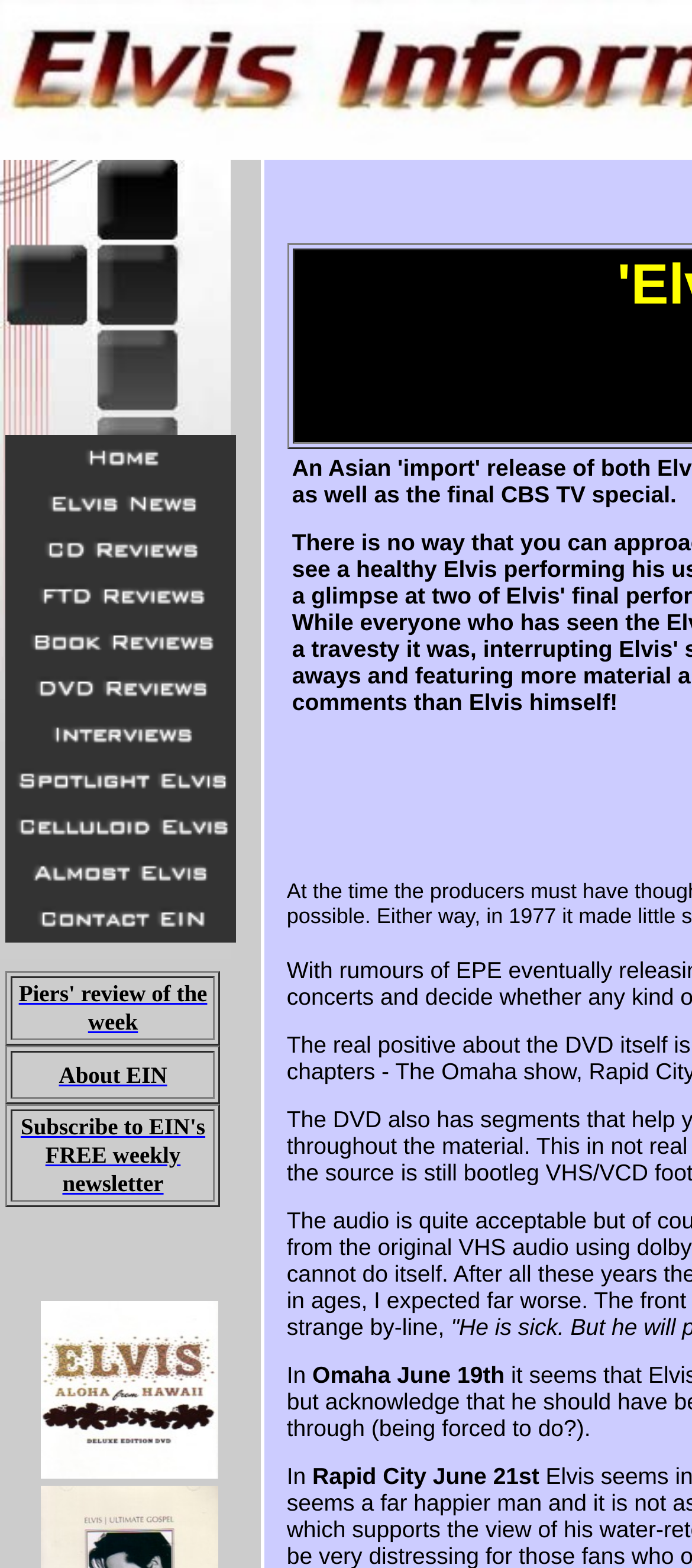How many links are in the top section? Based on the screenshot, please respond with a single word or phrase.

12